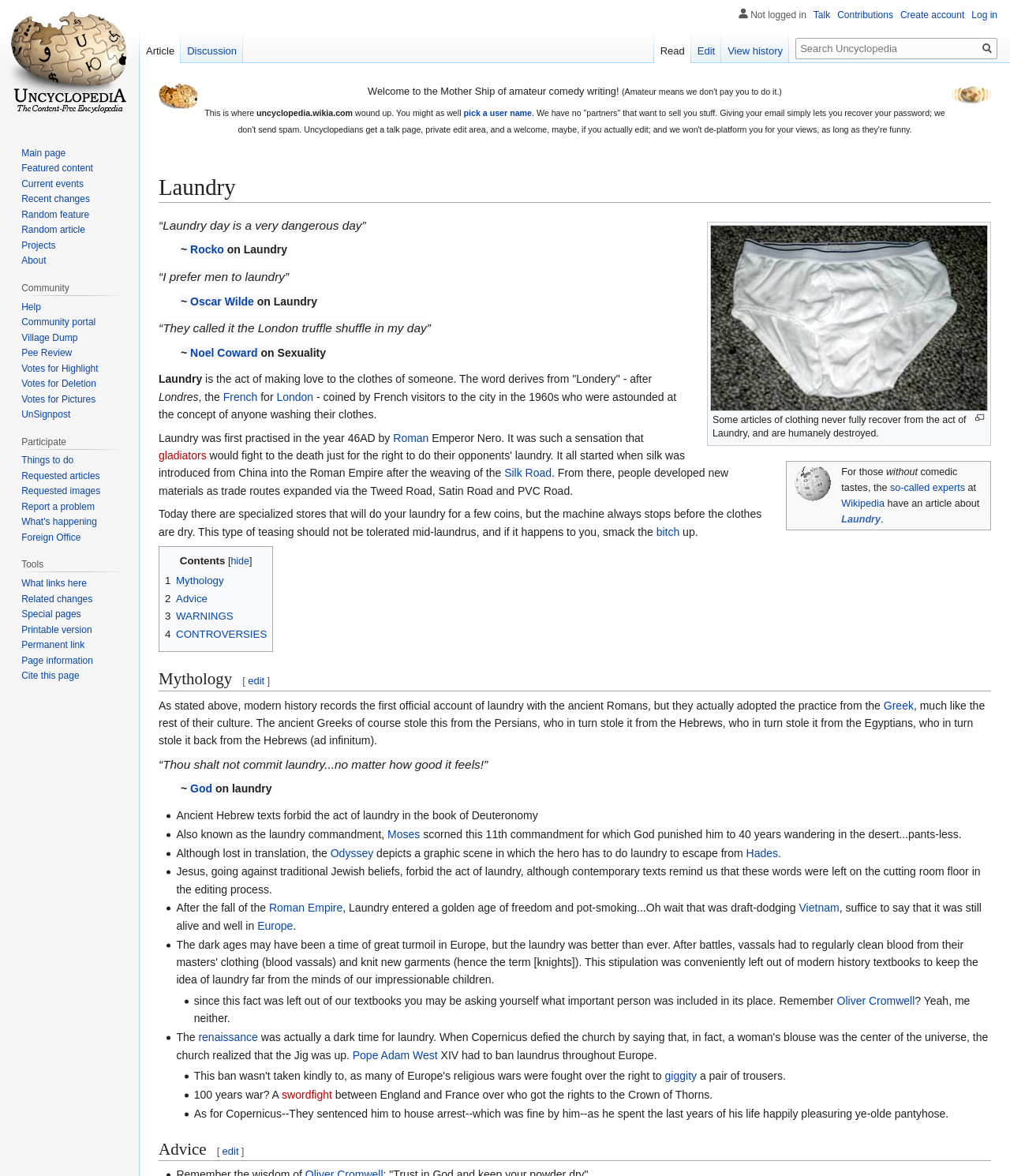Use one word or a short phrase to answer the question provided: 
Who is quoted as saying '“I prefer men to laundry”'?

Oscar Wilde